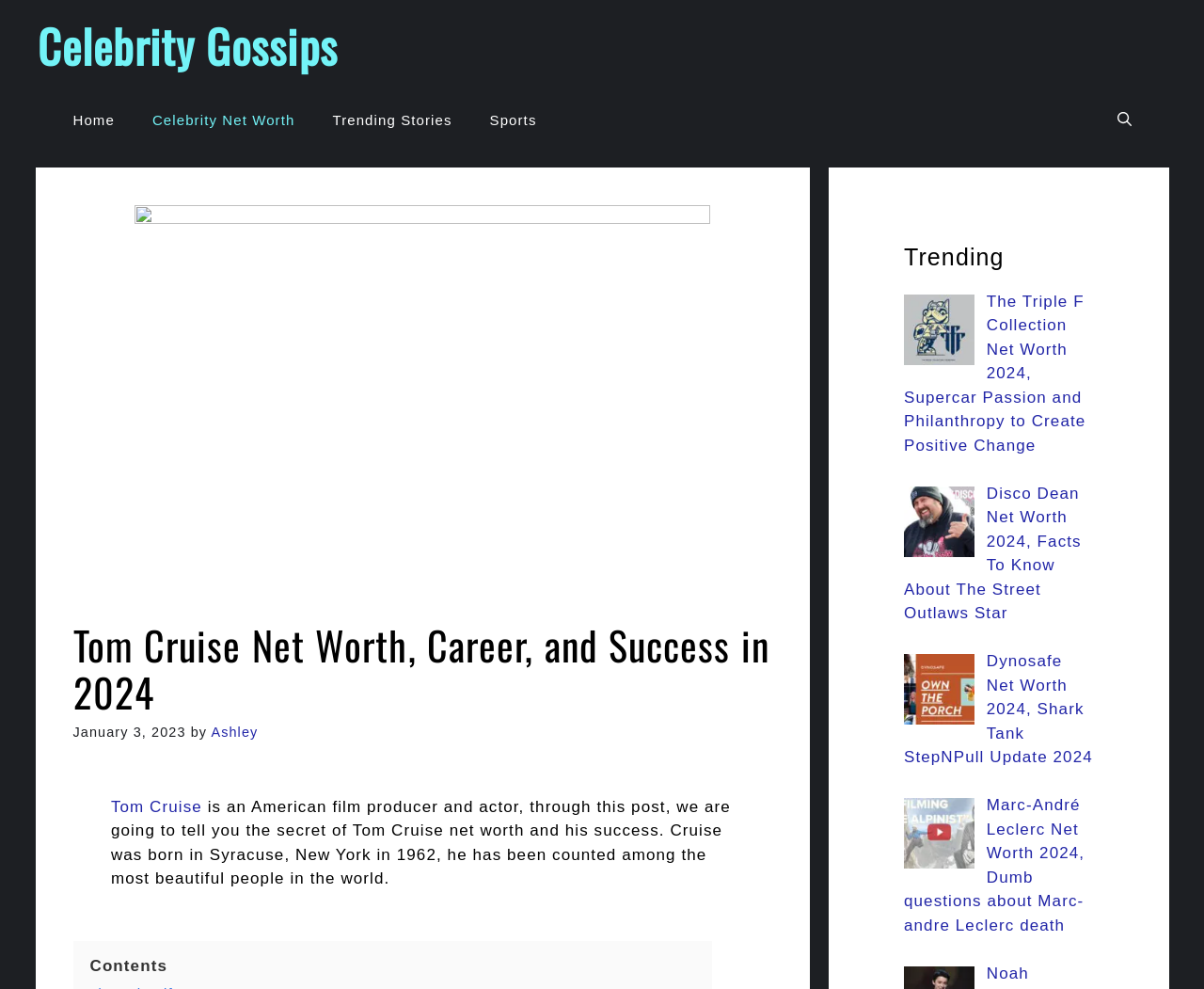Determine the bounding box coordinates of the region I should click to achieve the following instruction: "Download our app". Ensure the bounding box coordinates are four float numbers between 0 and 1, i.e., [left, top, right, bottom].

None